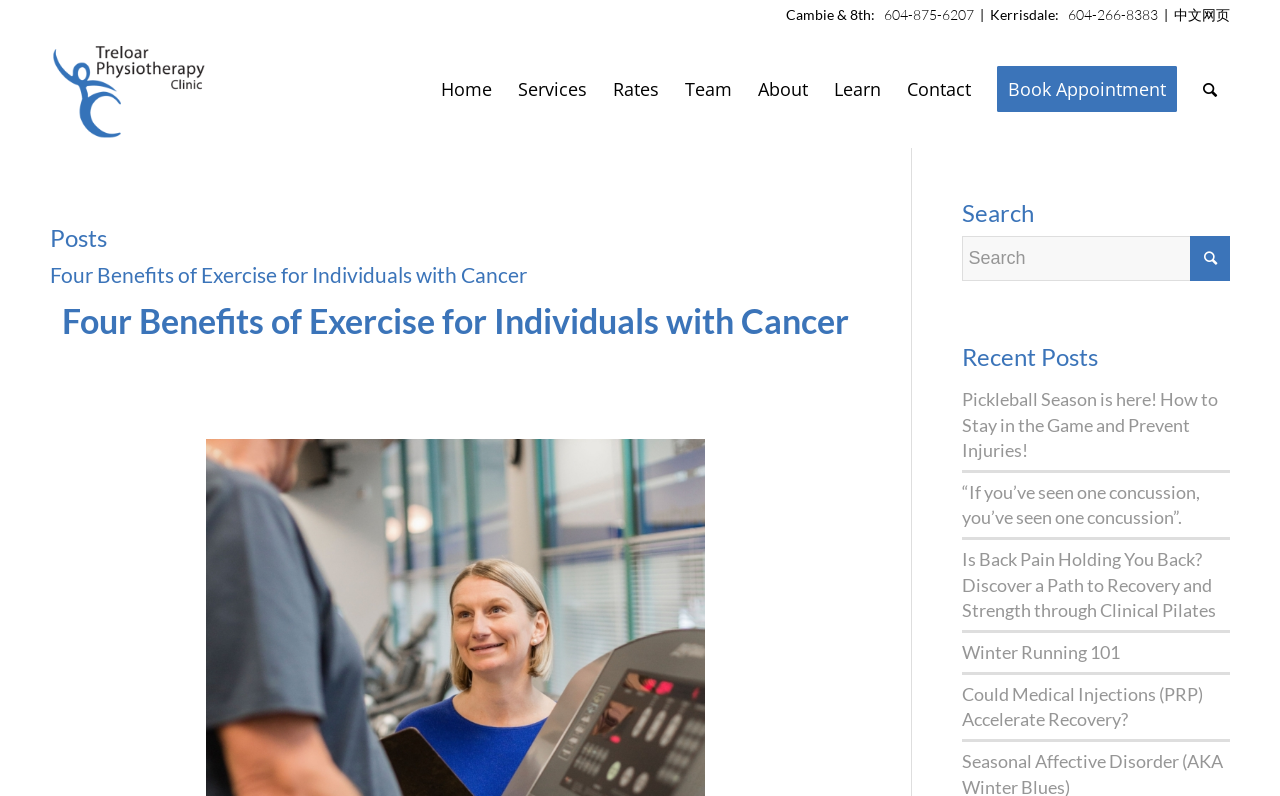Provide your answer to the question using just one word or phrase: What is the purpose of the button with the magnifying glass icon?

Search